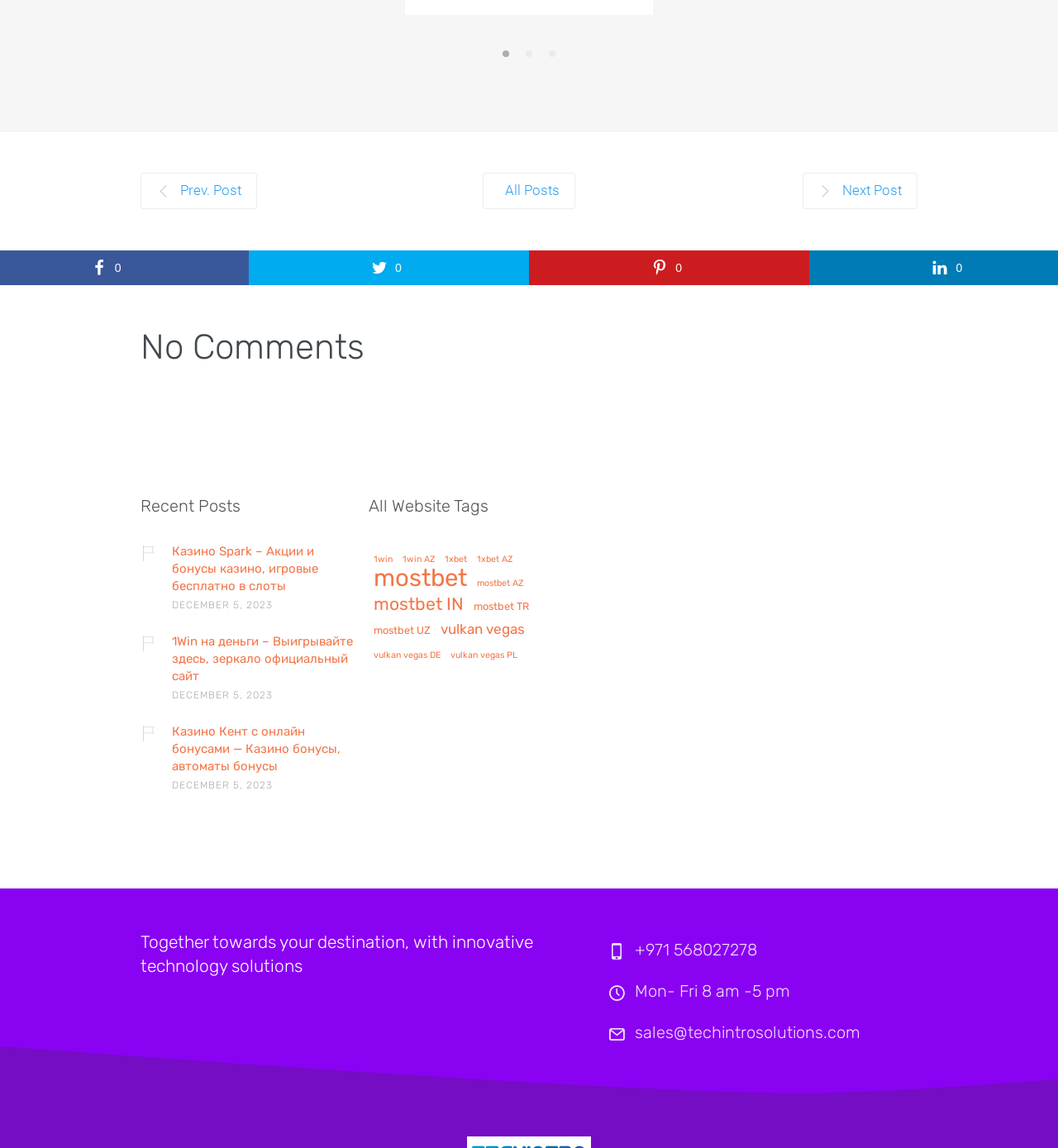Give a one-word or short phrase answer to this question: 
What is the date of the recent posts?

DECEMBER 5, 2023